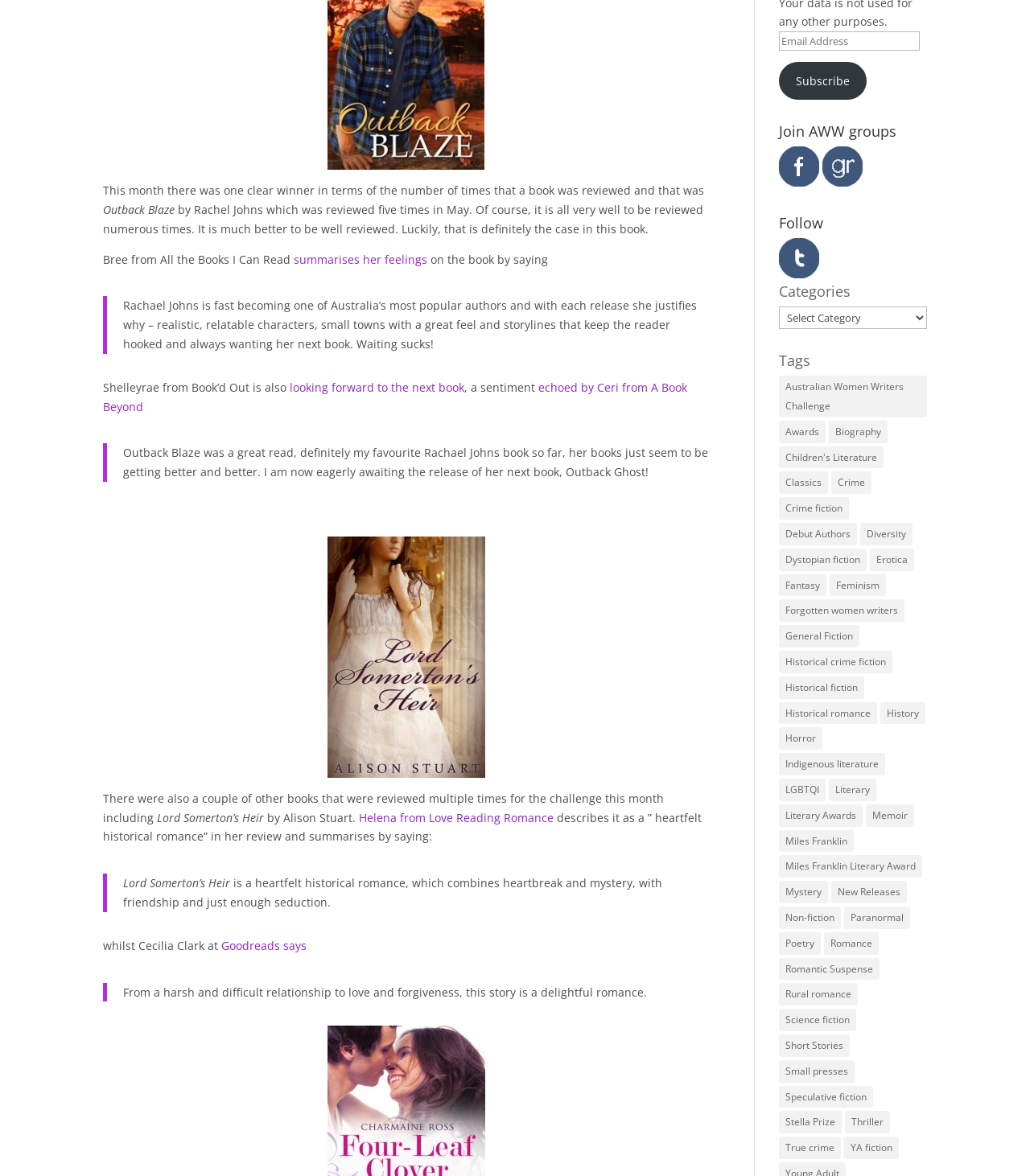Identify the bounding box coordinates for the UI element described as: "summarises her feelings".

[0.282, 0.214, 0.415, 0.227]